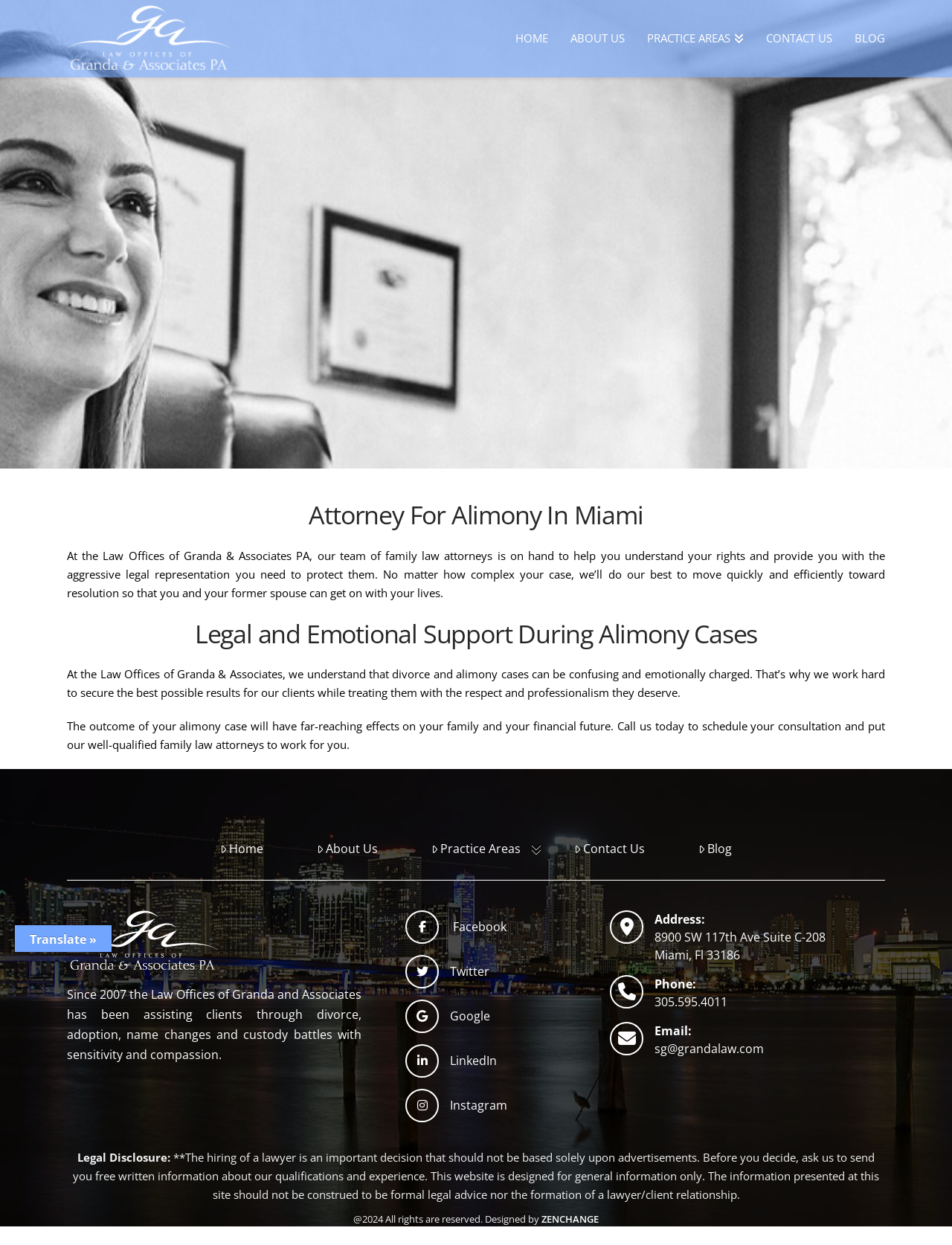What type of cases does the law firm handle?
Using the information presented in the image, please offer a detailed response to the question.

I found the answer by looking at the footer section of the webpage, where it mentions 'Since 2007 the Law Offices of Granda and Associates has been assisting clients through divorce, adoption, name changes and custody battles with sensitivity and compassion.' This suggests that the law firm handles these types of cases.